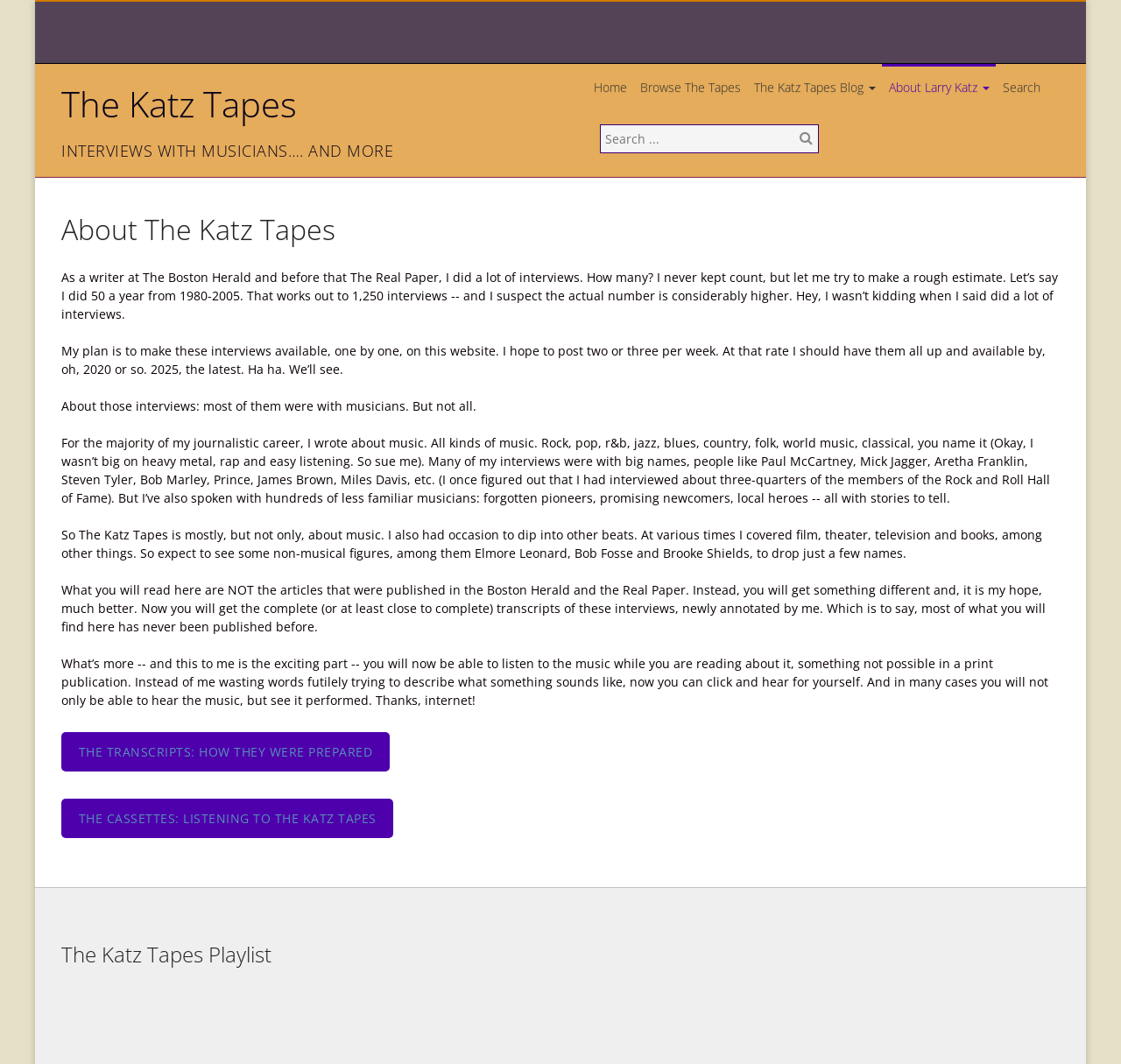Please specify the bounding box coordinates of the clickable region necessary for completing the following instruction: "Go to the Katz Tapes blog". The coordinates must consist of four float numbers between 0 and 1, i.e., [left, top, right, bottom].

[0.666, 0.063, 0.787, 0.102]